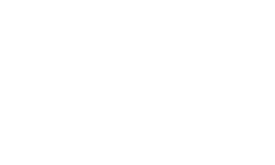Who is the notable streamer that signed up for Willow?
Answer with a single word or short phrase according to what you see in the image.

FaZe Mew